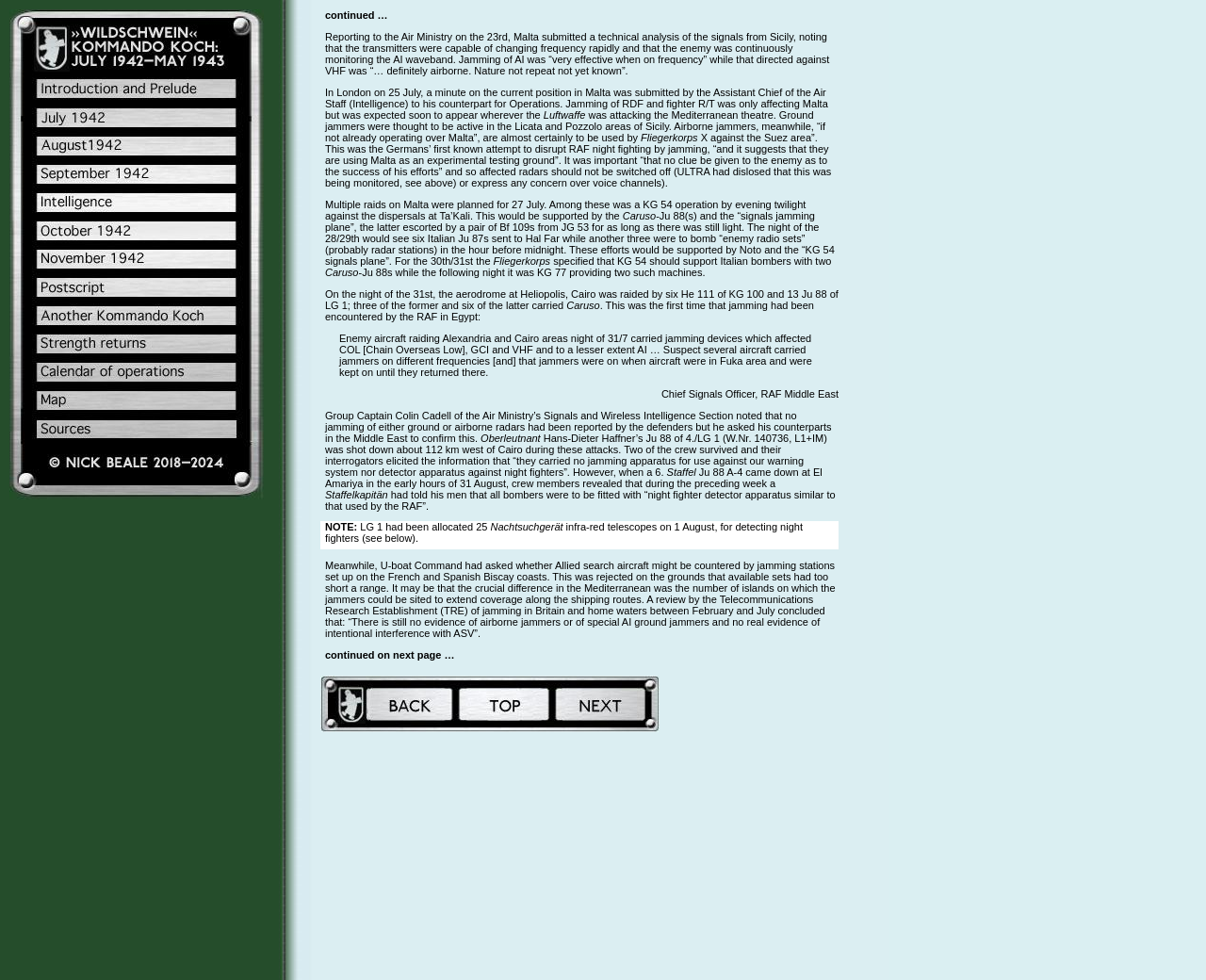Carefully examine the image and provide an in-depth answer to the question: What is the topic of the text?

Based on the content of the webpage, it appears to be discussing events and strategies related to World War II, specifically involving the Luftwaffe, RAF, and jamming of radar signals.